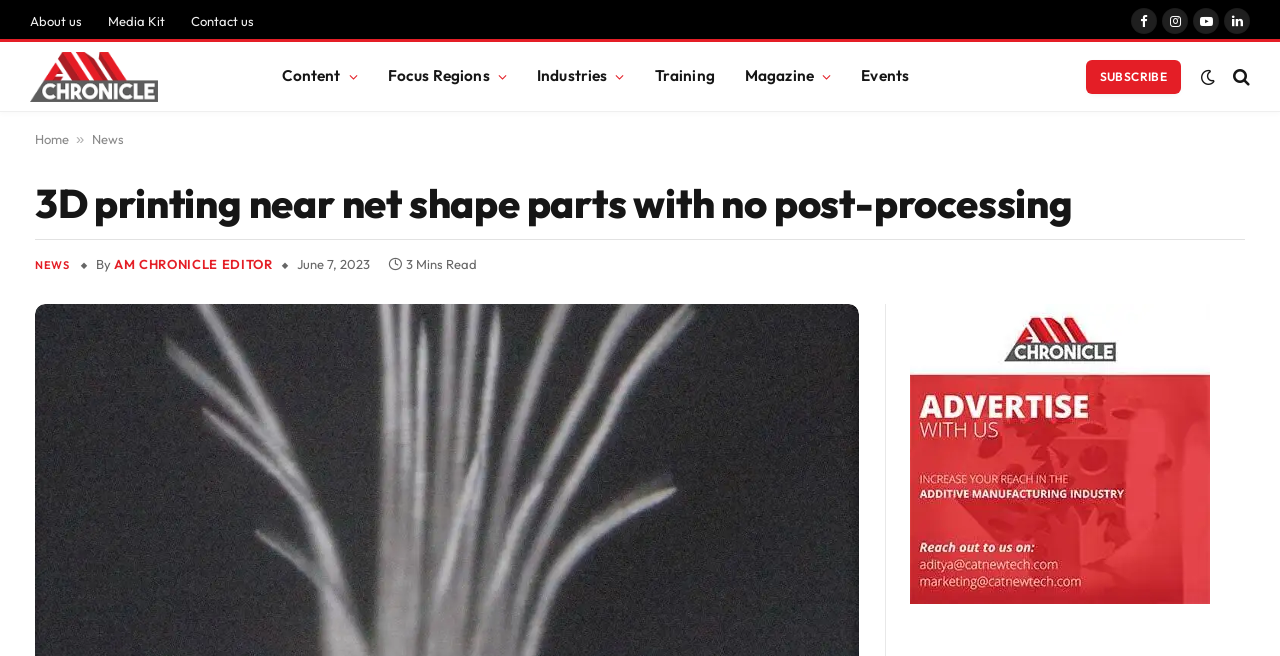Given the element description: "About us", predict the bounding box coordinates of this UI element. The coordinates must be four float numbers between 0 and 1, given as [left, top, right, bottom].

[0.013, 0.005, 0.074, 0.059]